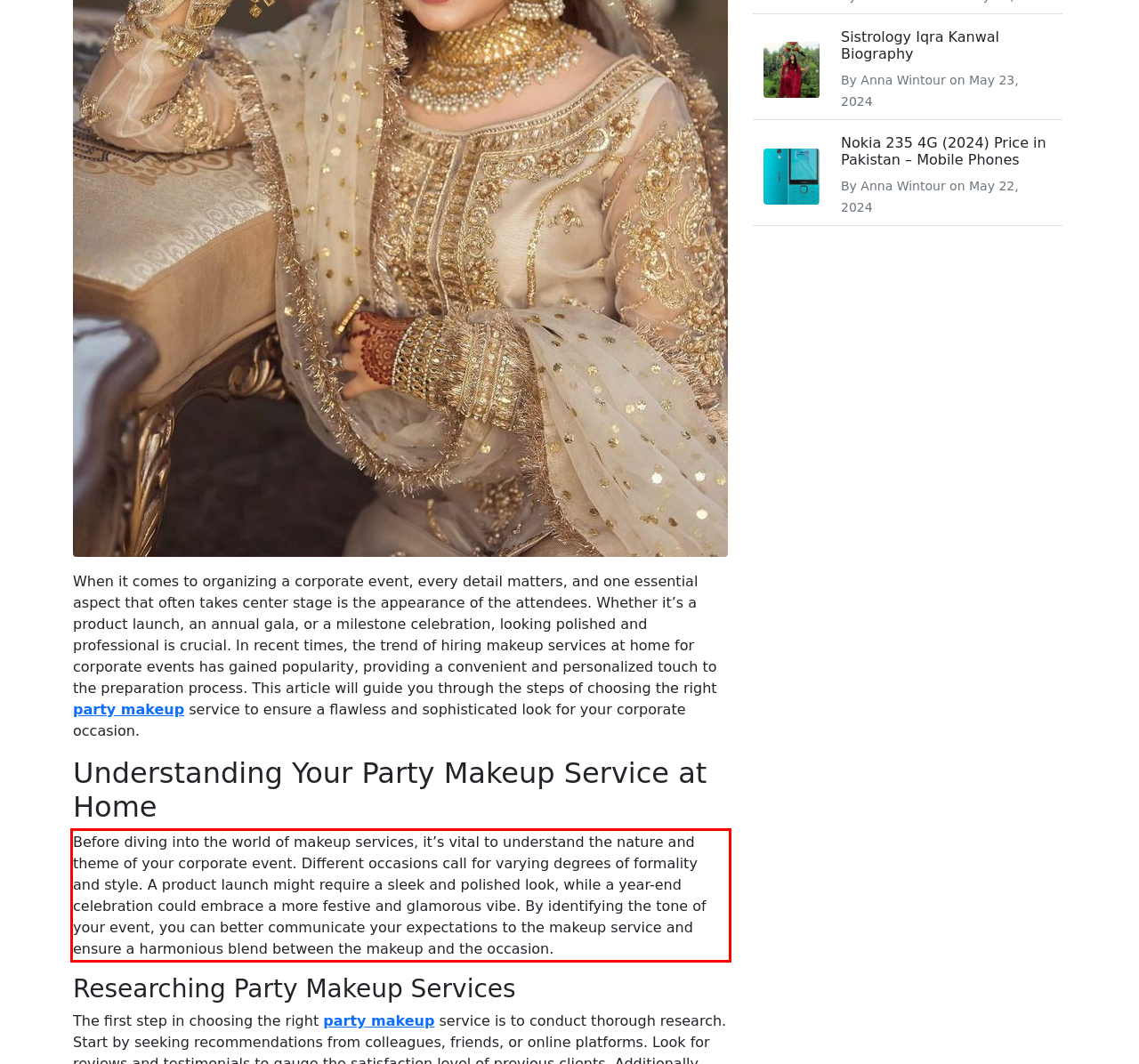Using the webpage screenshot, recognize and capture the text within the red bounding box.

Before diving into the world of makeup services, it’s vital to understand the nature and theme of your corporate event. Different occasions call for varying degrees of formality and style. A product launch might require a sleek and polished look, while a year-end celebration could embrace a more festive and glamorous vibe. By identifying the tone of your event, you can better communicate your expectations to the makeup service and ensure a harmonious blend between the makeup and the occasion.